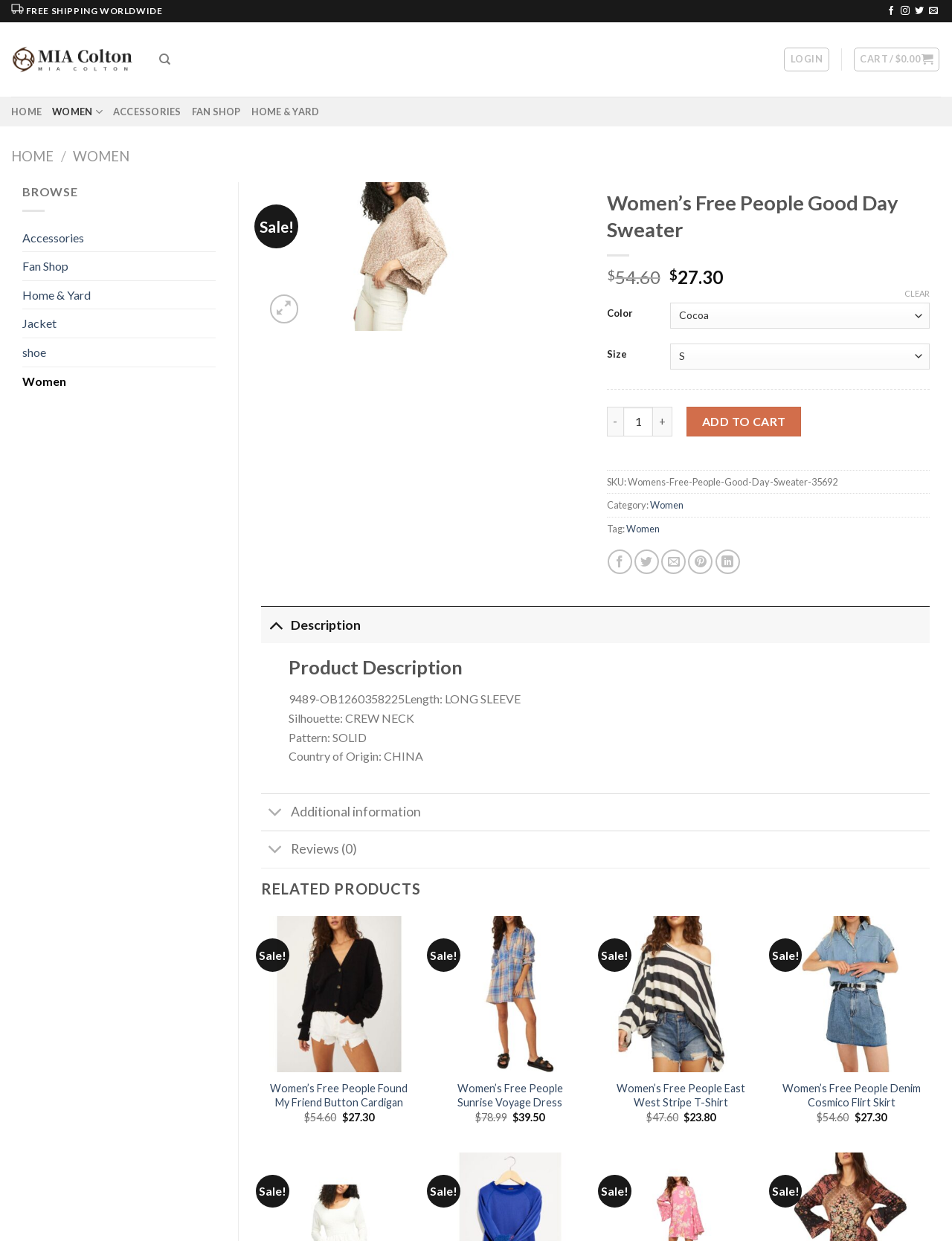Locate the bounding box for the described UI element: "Add to cart". Ensure the coordinates are four float numbers between 0 and 1, formatted as [left, top, right, bottom].

[0.721, 0.327, 0.841, 0.352]